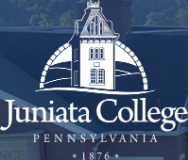Was Juniata College established in 1876?
From the image, provide a succinct answer in one word or a short phrase.

Yes